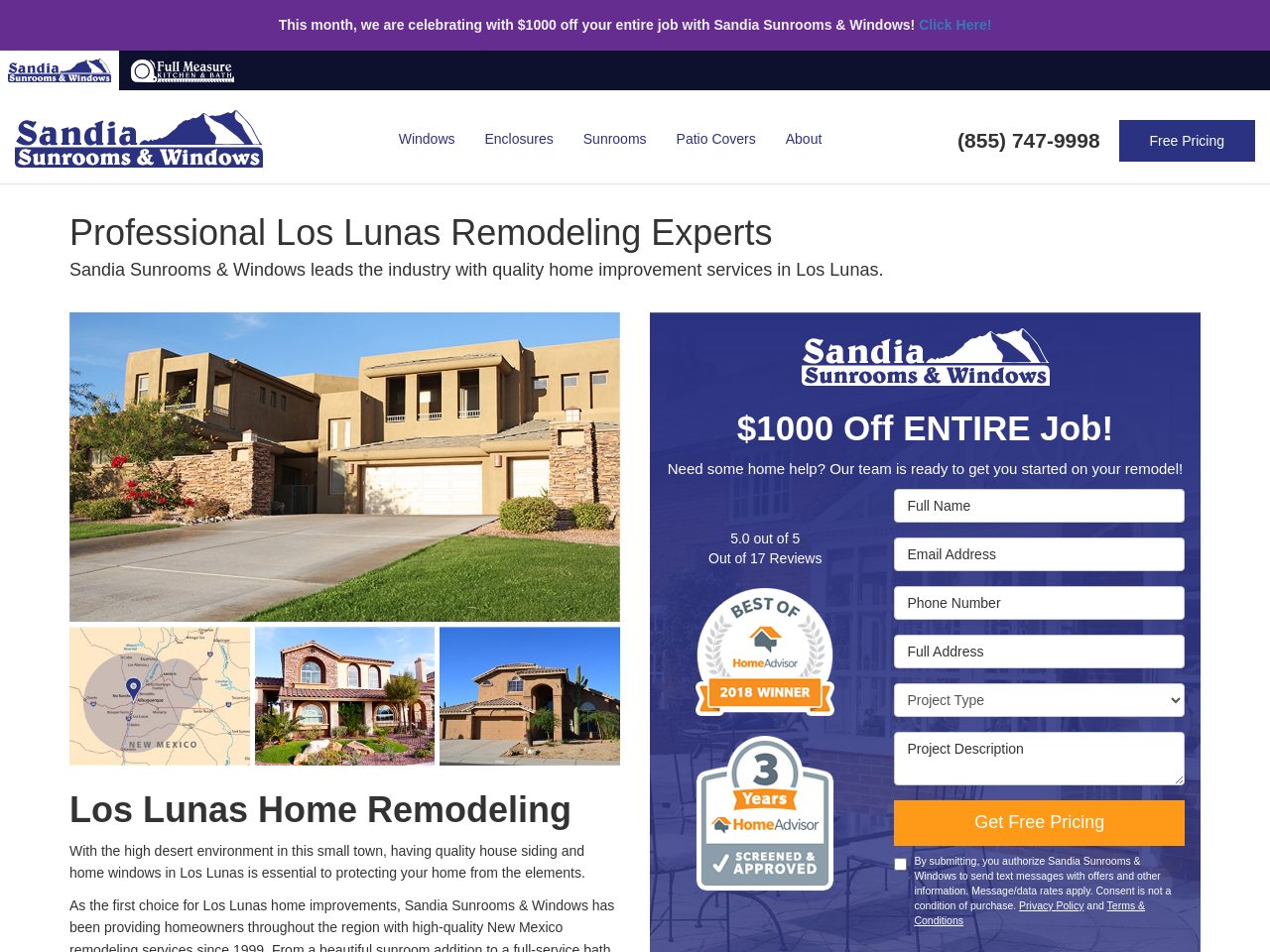What is the company's phone number?
Look at the image and answer the question with a single word or phrase.

(855) 747-9998